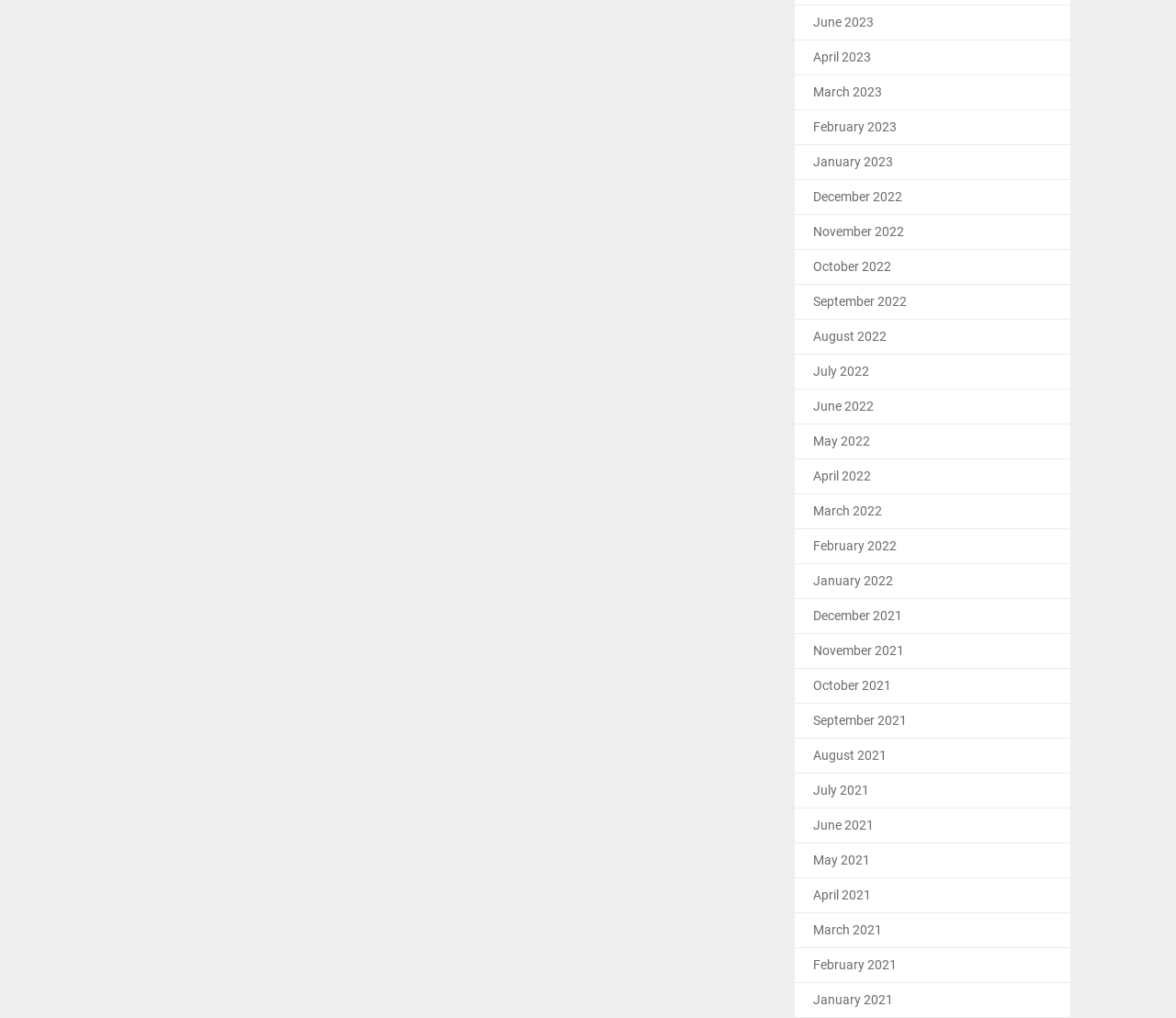What is the earliest month listed?
Based on the screenshot, provide your answer in one word or phrase.

June 2021